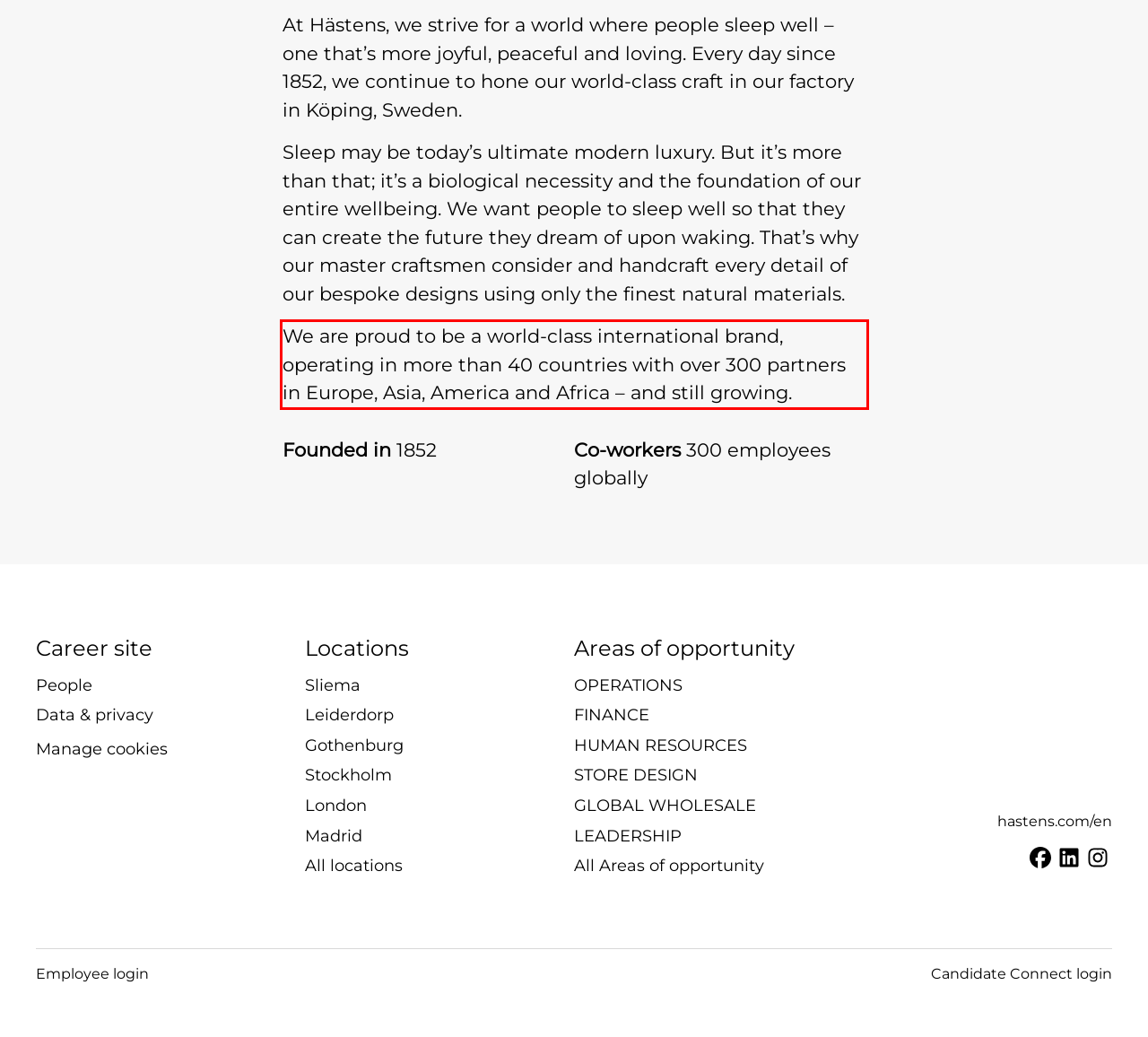You have a screenshot of a webpage with a red bounding box. Identify and extract the text content located inside the red bounding box.

We are proud to be a world-class international brand, operating in more than 40 countries with over 300 partners in Europe, Asia, America and Africa – and still growing.